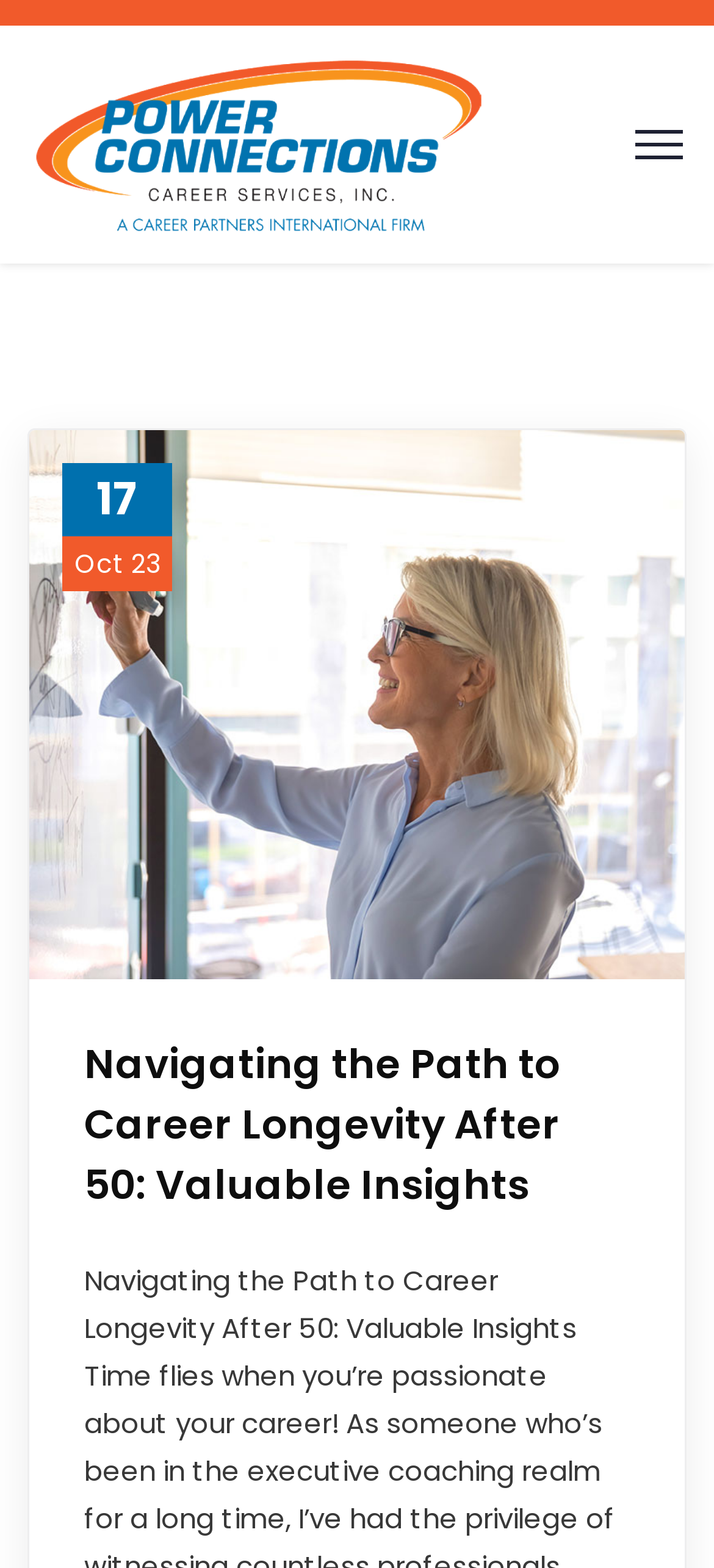What is the name of the website?
Please ensure your answer is as detailed and informative as possible.

The name of the website can be determined by looking at the top-left corner of the webpage, where the logo and text 'Power Connections' are located.